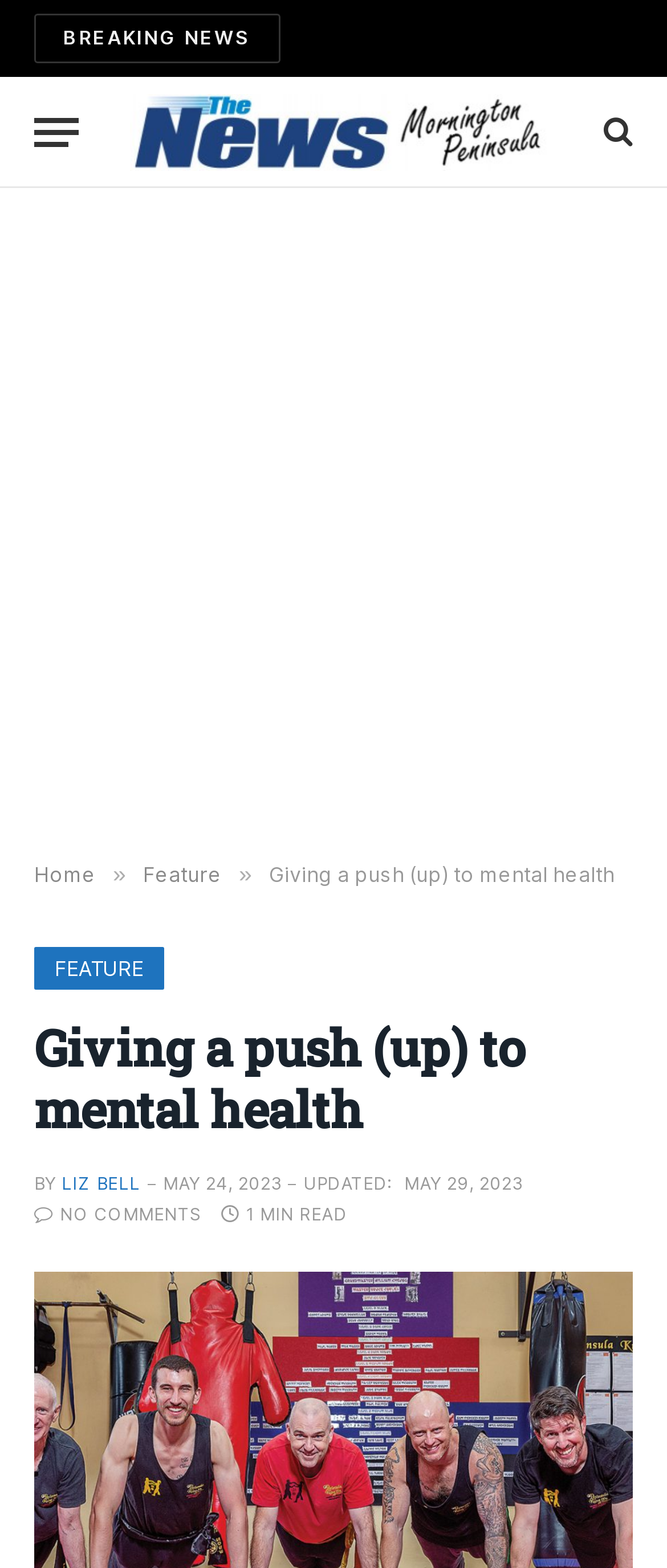Answer the question below using just one word or a short phrase: 
How many comments does the article have?

NO COMMENTS